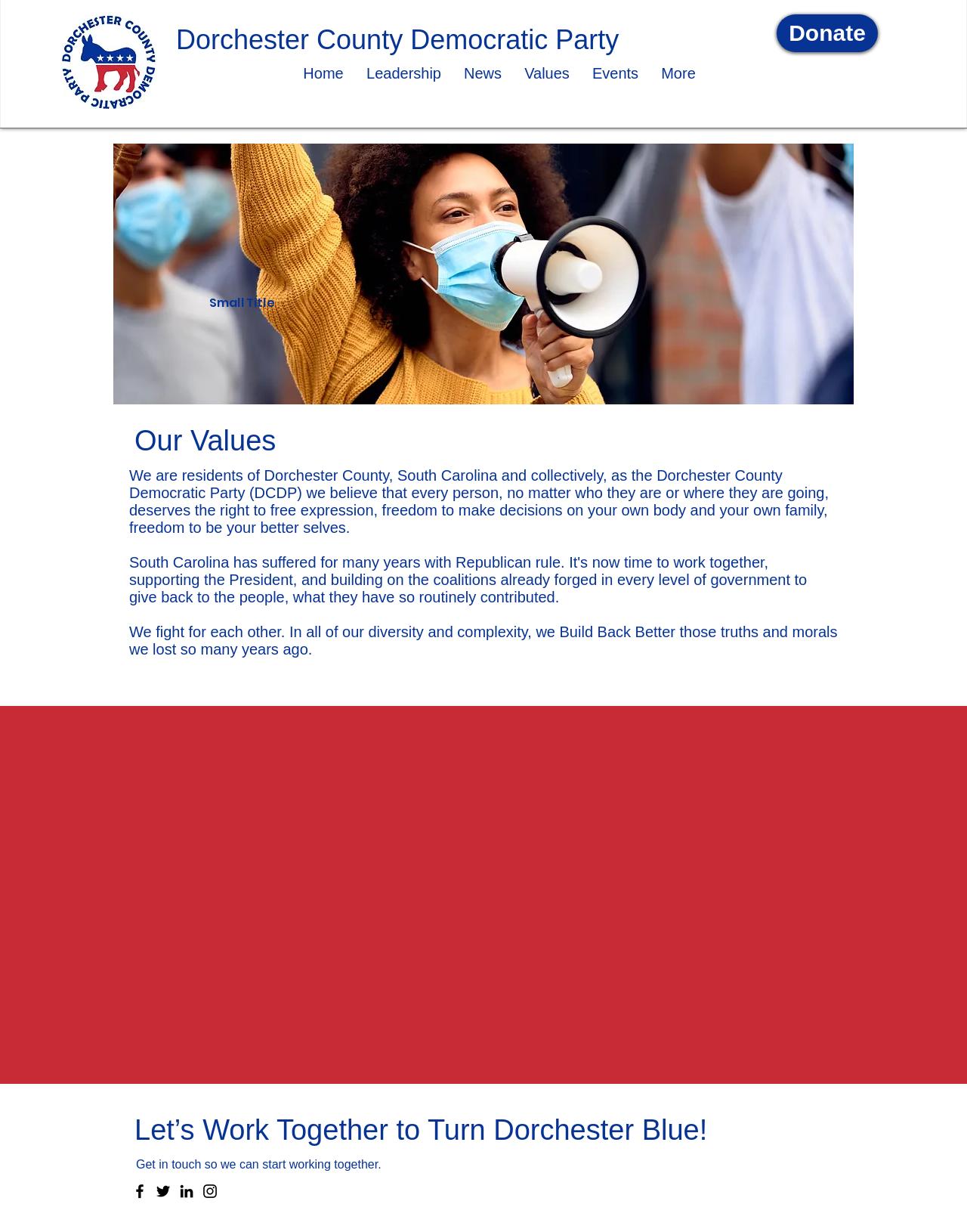Please identify the bounding box coordinates of the area that needs to be clicked to fulfill the following instruction: "Read about the party's Values."

[0.53, 0.048, 0.601, 0.071]